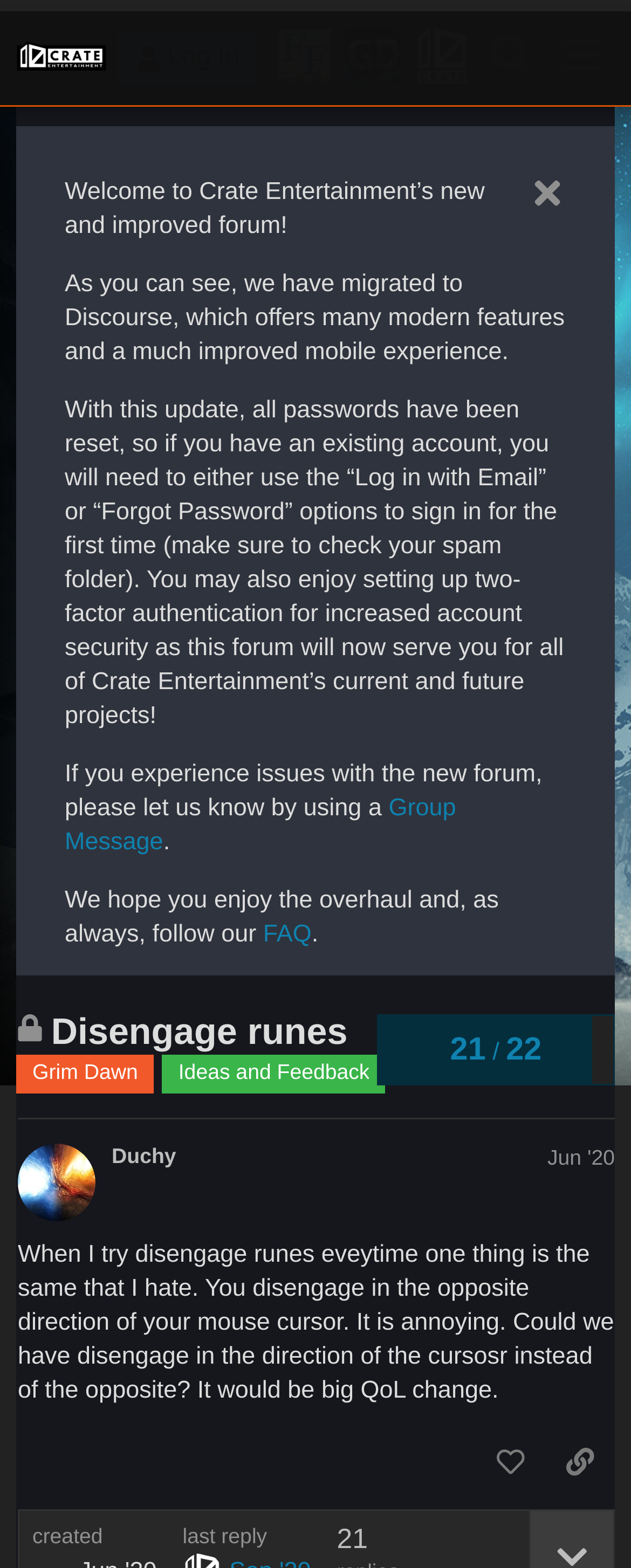Identify the bounding box coordinates of the clickable section necessary to follow the following instruction: "Share a link to this post". The coordinates should be presented as four float numbers from 0 to 1, i.e., [left, top, right, bottom].

[0.864, 0.906, 0.974, 0.945]